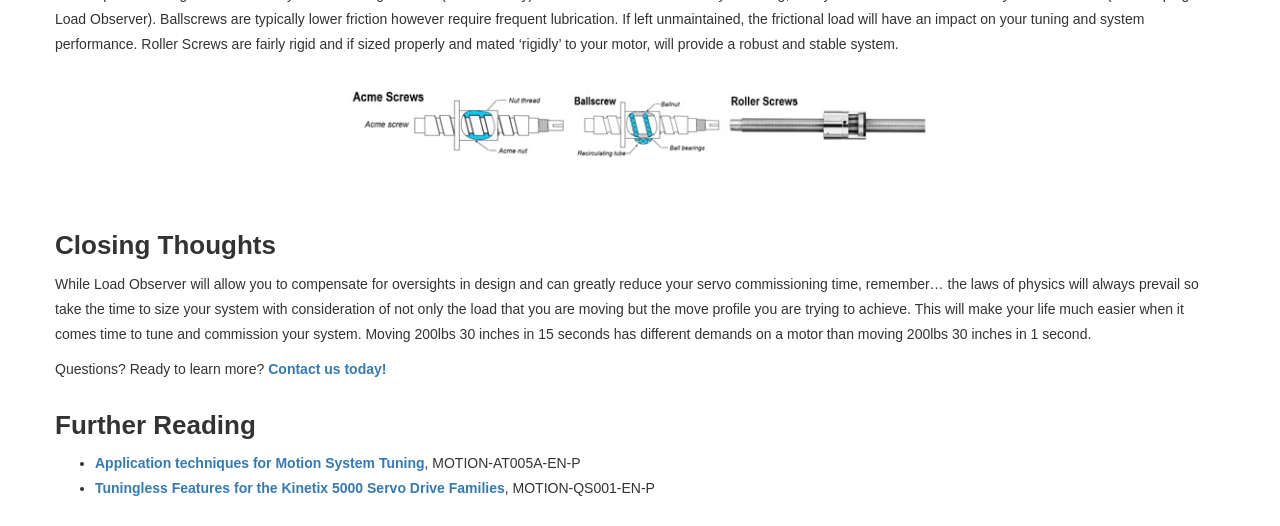Please specify the bounding box coordinates in the format (top-left x, top-left y, bottom-right x, bottom-right y), with values ranging from 0 to 1. Identify the bounding box for the UI component described as follows: Contact us today!

[0.21, 0.685, 0.302, 0.716]